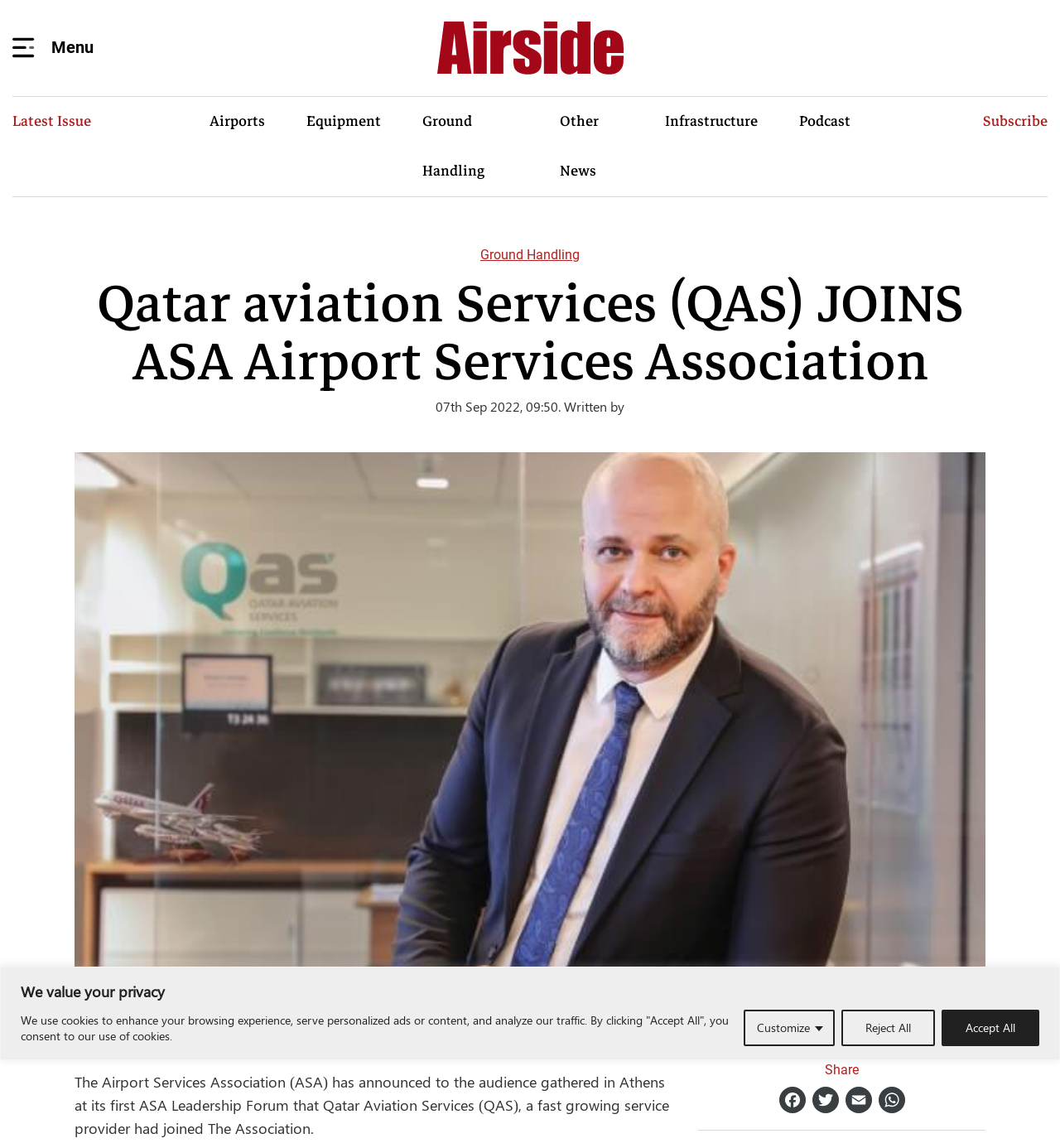Based on the element description, predict the bounding box coordinates (top-left x, top-left y, bottom-right x, bottom-right y) for the UI element in the screenshot: Customize

[0.702, 0.879, 0.788, 0.911]